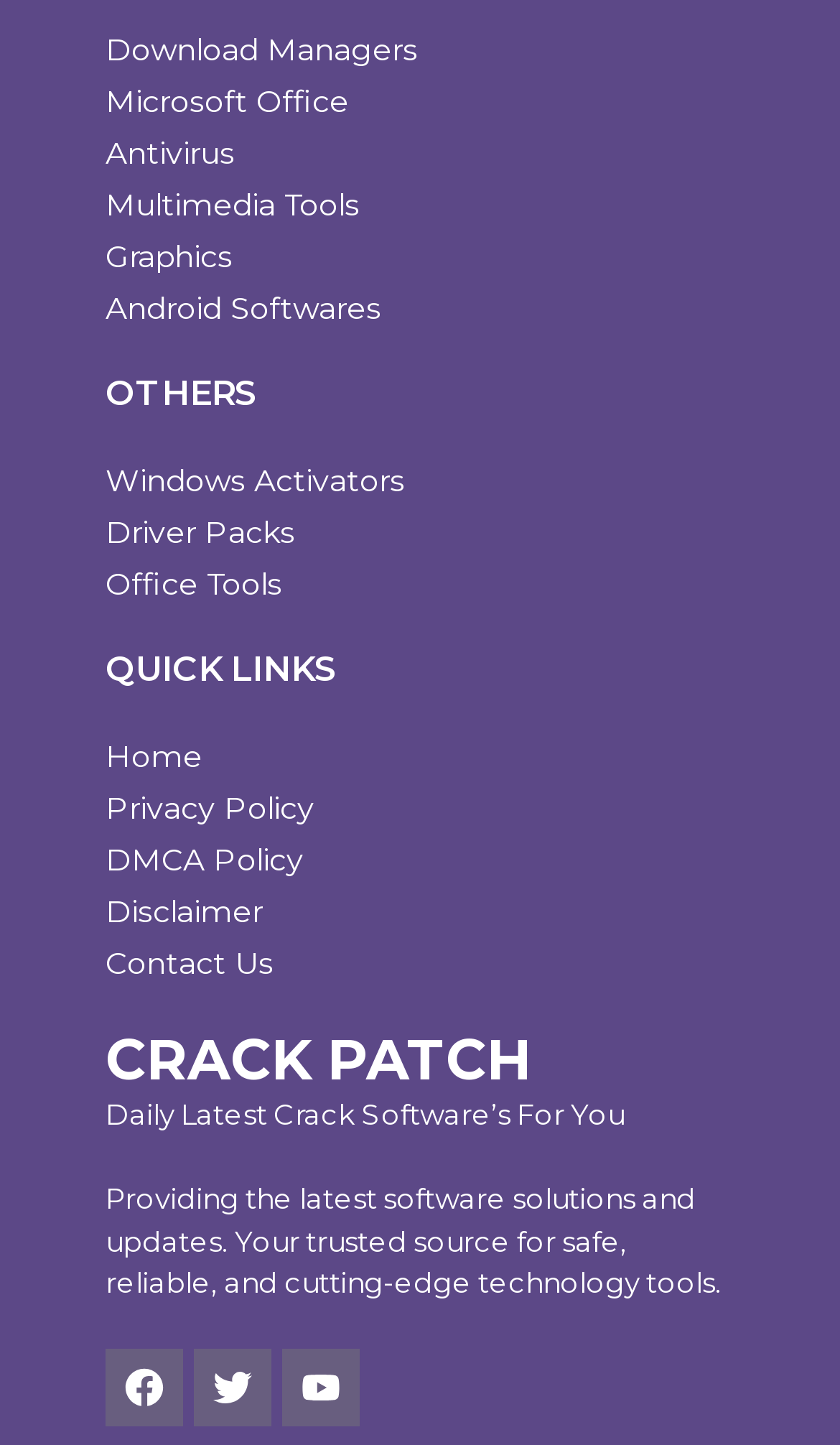Provide the bounding box coordinates of the UI element that matches the description: "Android Softwares".

[0.126, 0.195, 0.874, 0.231]